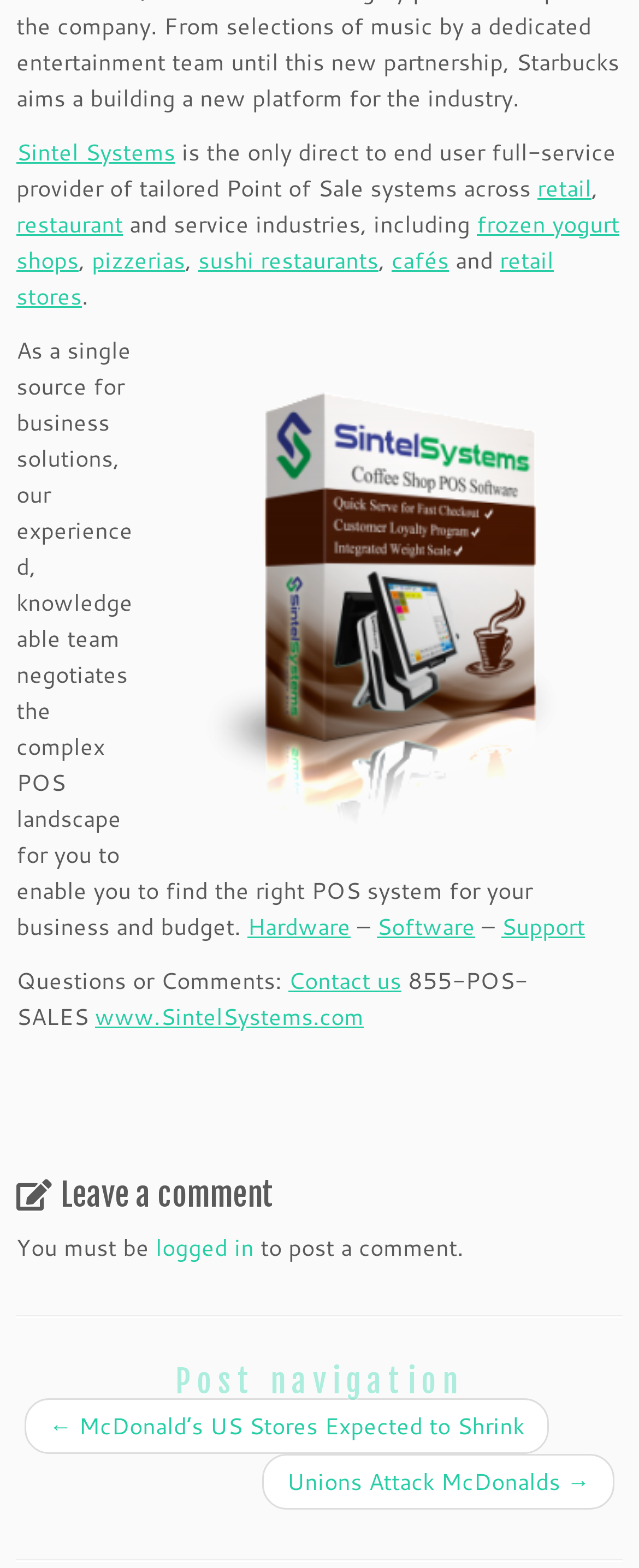Predict the bounding box coordinates for the UI element described as: "logged in". The coordinates should be four float numbers between 0 and 1, presented as [left, top, right, bottom].

[0.244, 0.785, 0.397, 0.806]